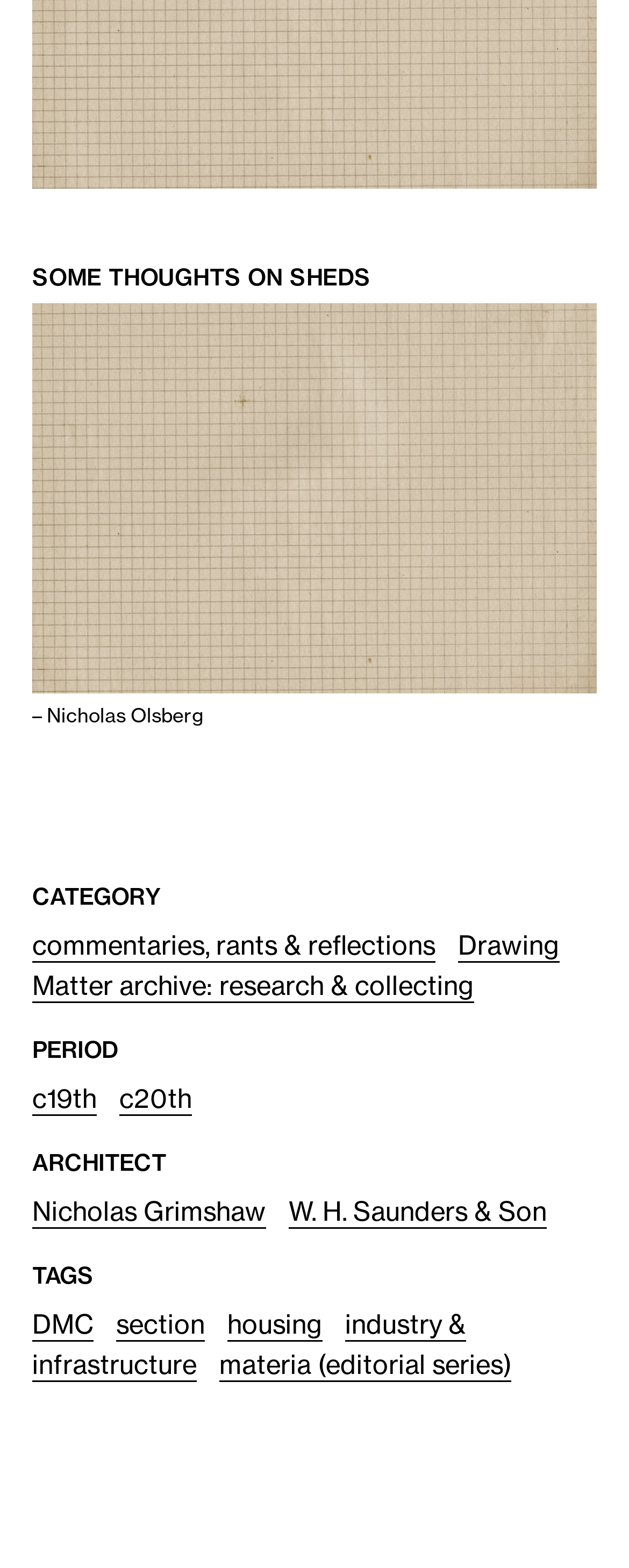Given the following UI element description: "W. H. Saunders & Son", find the bounding box coordinates in the webpage screenshot.

[0.459, 0.762, 0.869, 0.784]